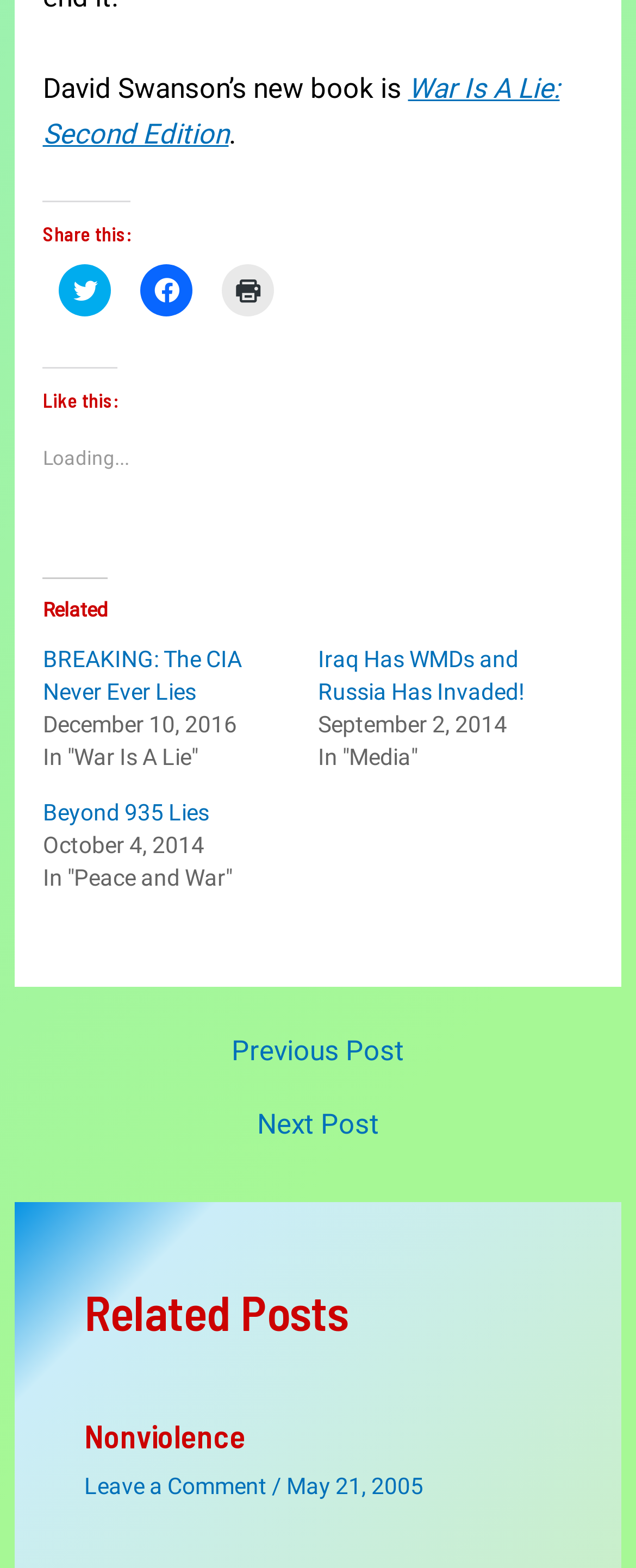From the details in the image, provide a thorough response to the question: What are the sharing options available?

The sharing options are available in the links with IDs 1364, 1365, and 1366, which are represented by icons and have the text 'Click to share on Twitter (Opens in new window)', 'Click to share on Facebook (Opens in new window)', and 'Click to print (Opens in new window)' respectively.